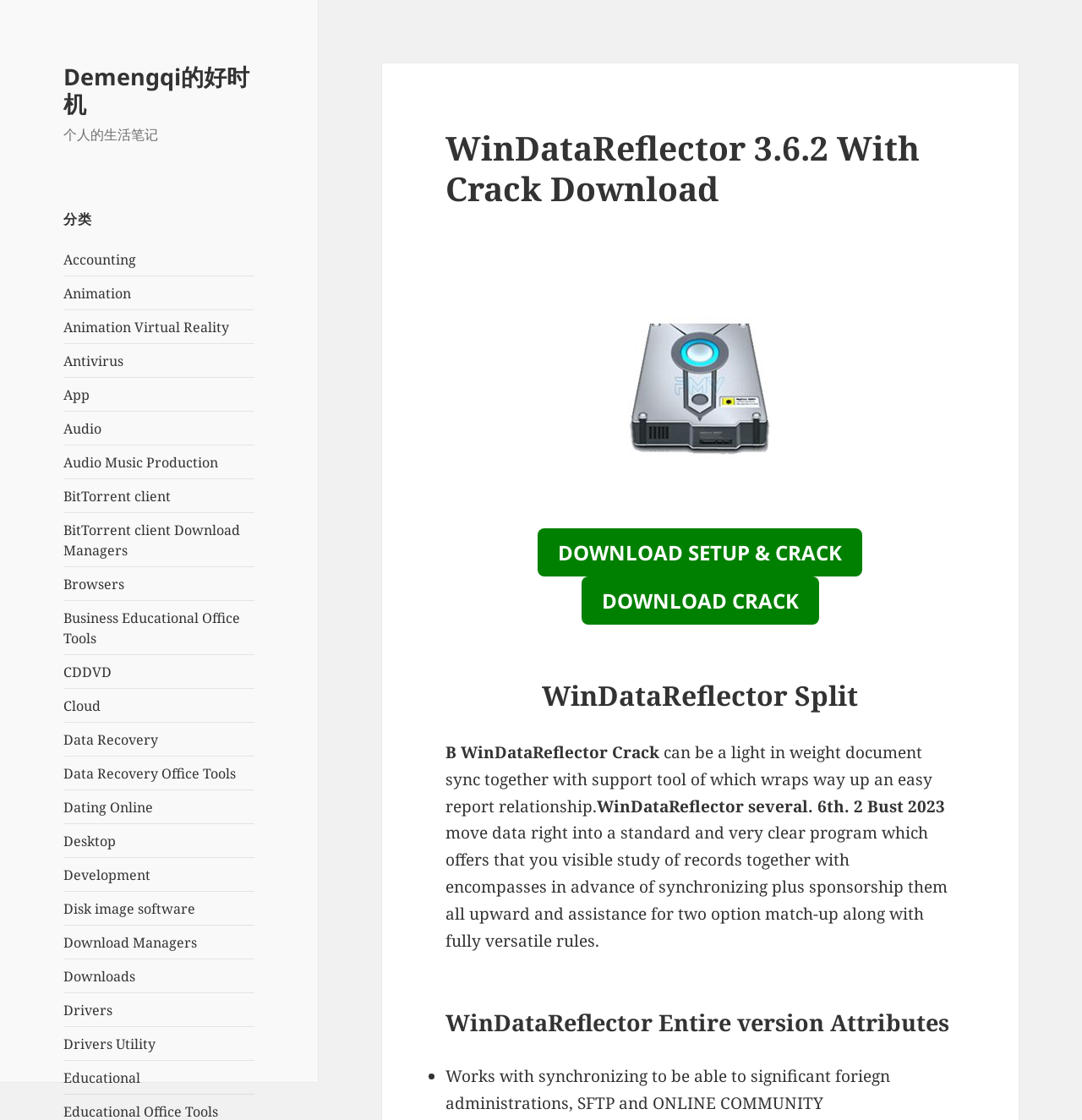Find the bounding box coordinates for the area you need to click to carry out the instruction: "Go to the 'Animation Virtual Reality' category". The coordinates should be four float numbers between 0 and 1, indicated as [left, top, right, bottom].

[0.059, 0.283, 0.212, 0.3]